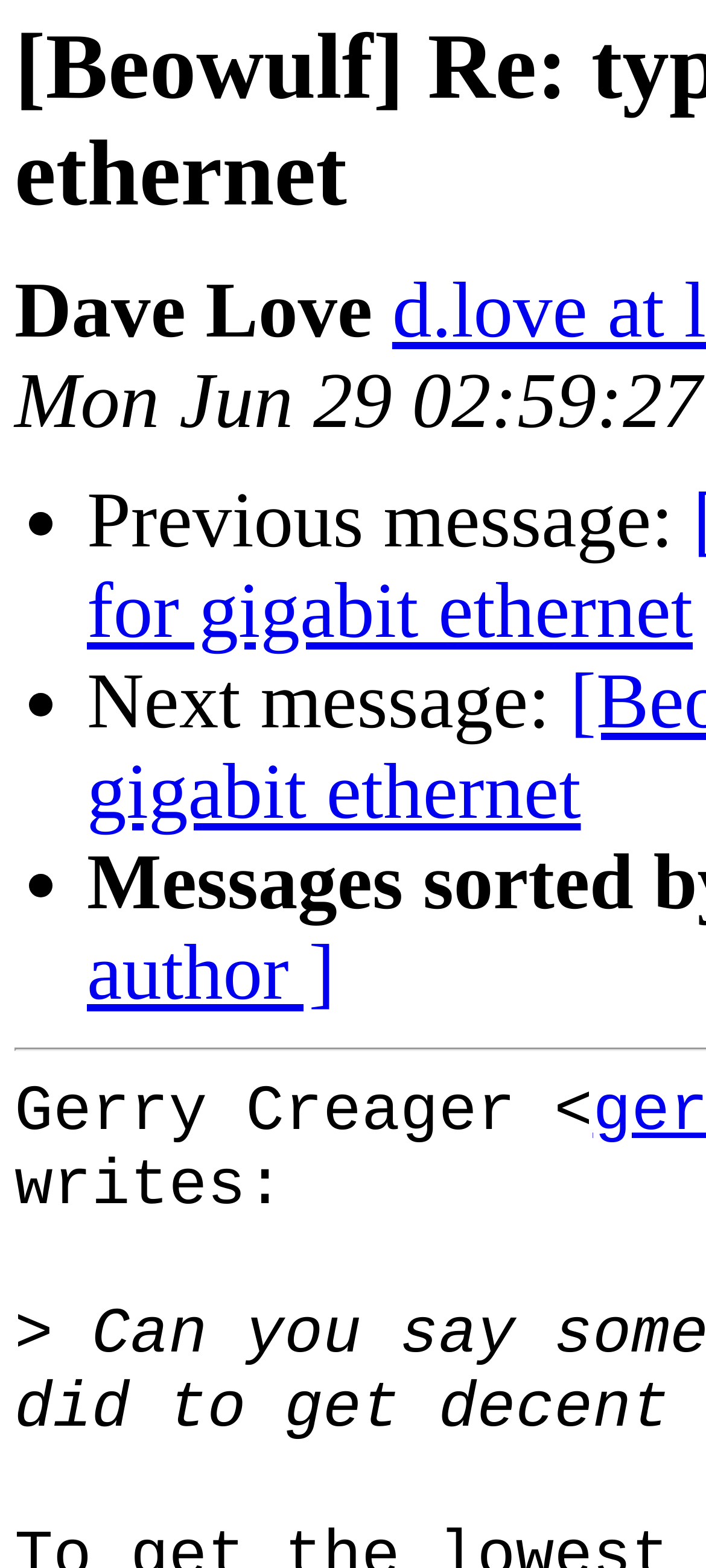Please answer the following query using a single word or phrase: 
What is the purpose of the list markers on the webpage?

Navigation